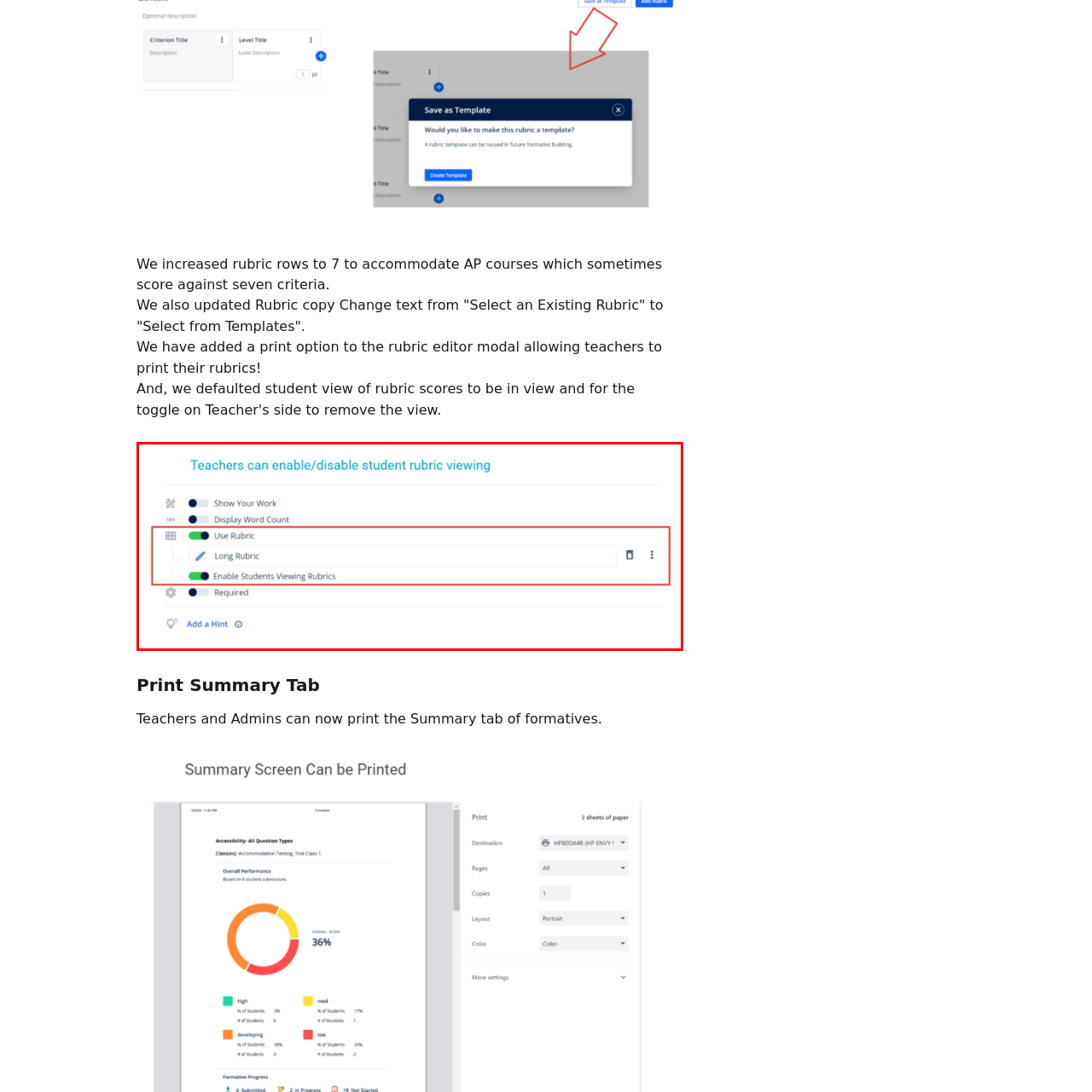Refer to the image enclosed in the red bounding box, then answer the following question in a single word or phrase: What type of rubric can be selected in the rubric section?

Long Rubric